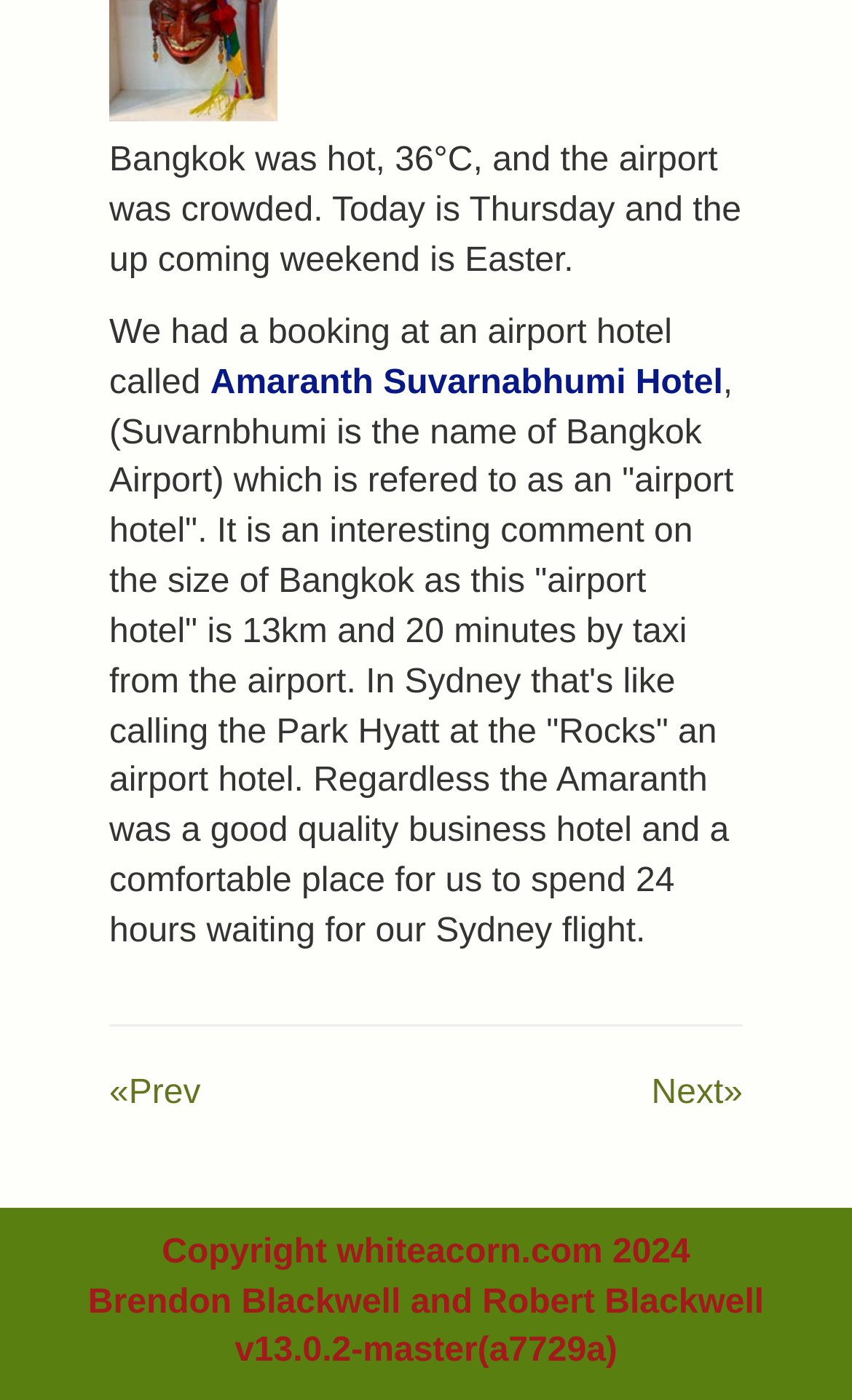Using the format (top-left x, top-left y, bottom-right x, bottom-right y), and given the element description, identify the bounding box coordinates within the screenshot: «Prev

[0.128, 0.764, 0.235, 0.8]